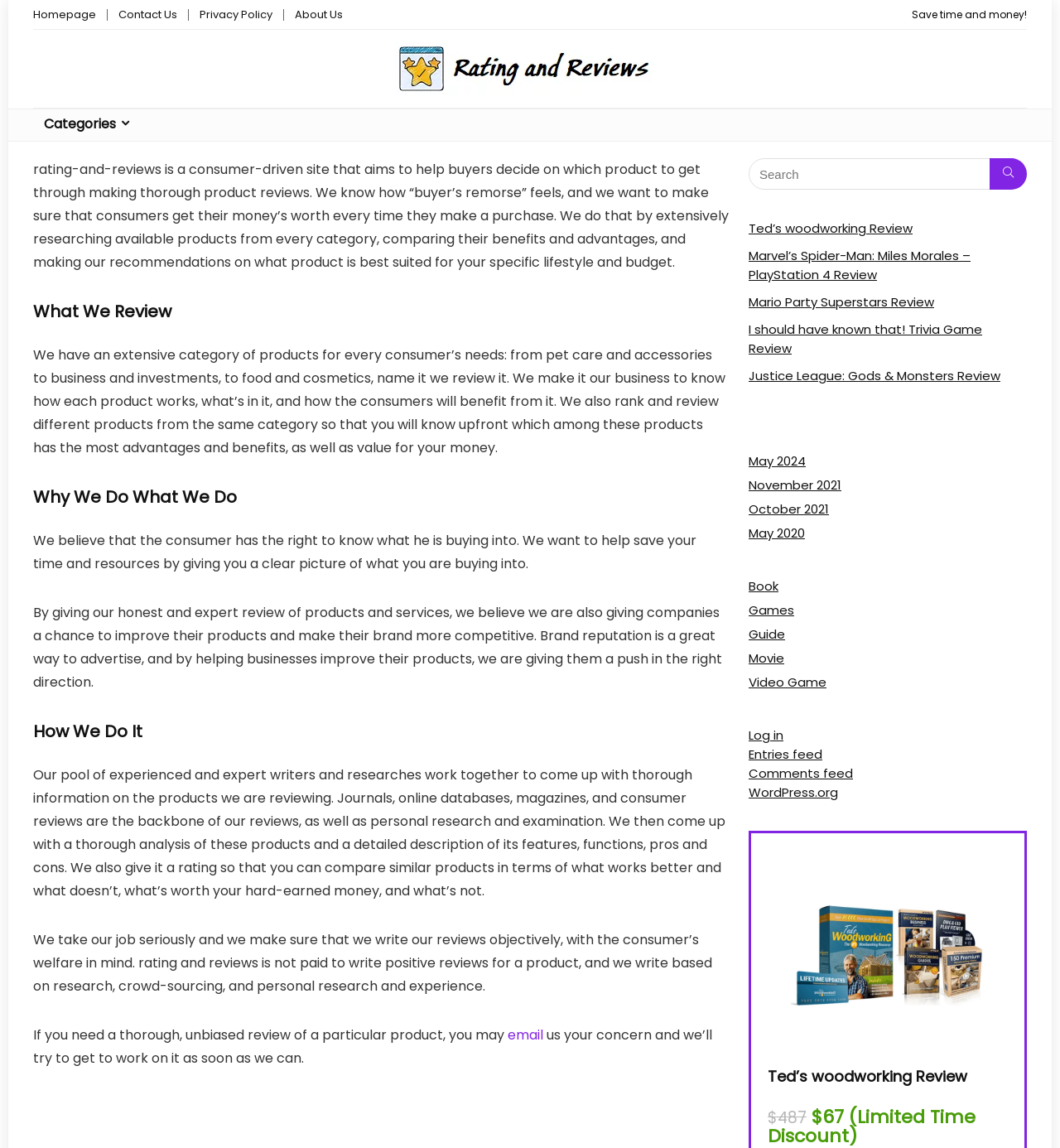Find the bounding box coordinates for the element that must be clicked to complete the instruction: "Search for a product". The coordinates should be four float numbers between 0 and 1, indicated as [left, top, right, bottom].

[0.706, 0.138, 0.969, 0.165]